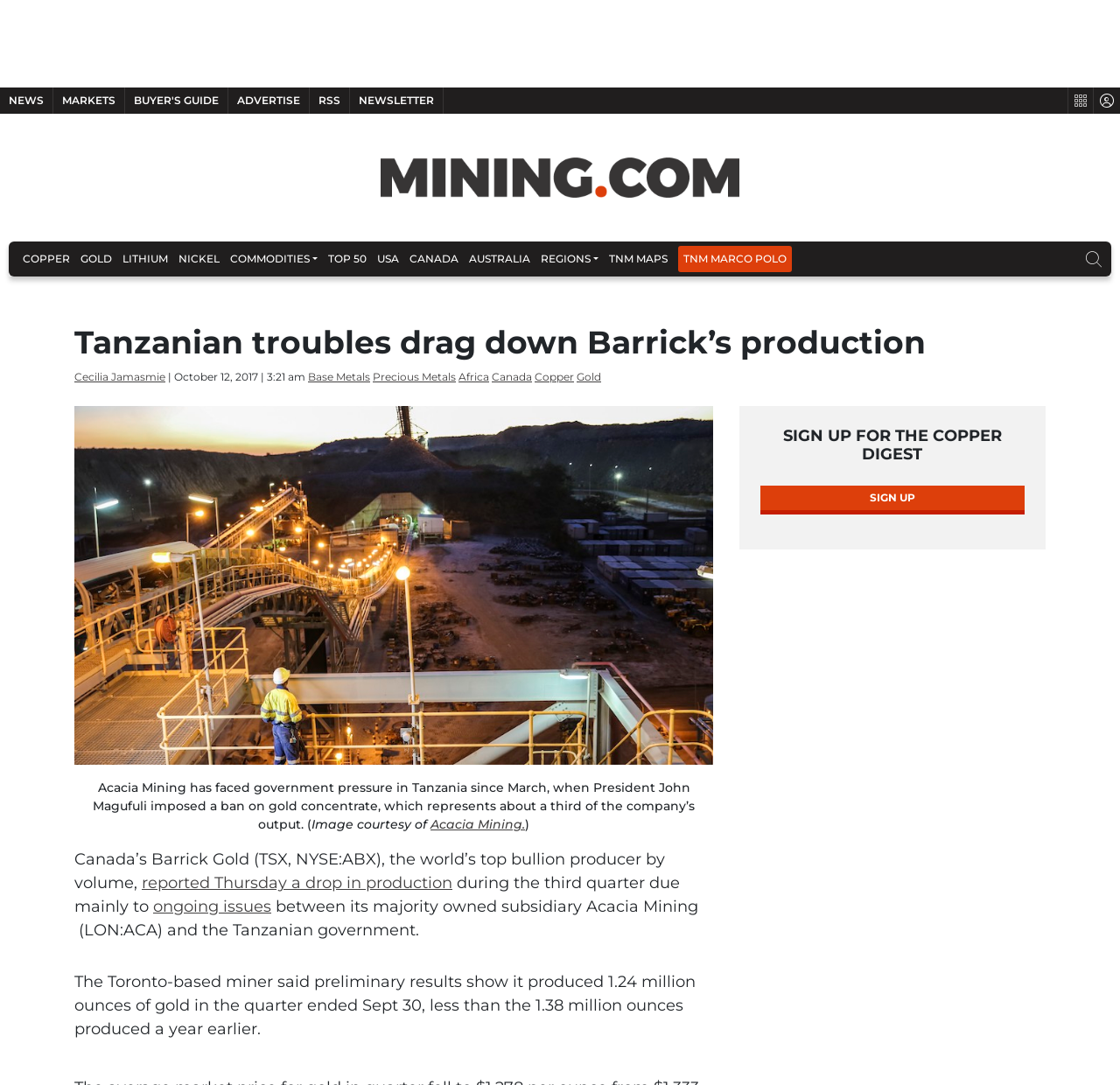Specify the bounding box coordinates of the element's area that should be clicked to execute the given instruction: "Search for something". The coordinates should be four float numbers between 0 and 1, i.e., [left, top, right, bottom].

[0.961, 0.223, 0.992, 0.255]